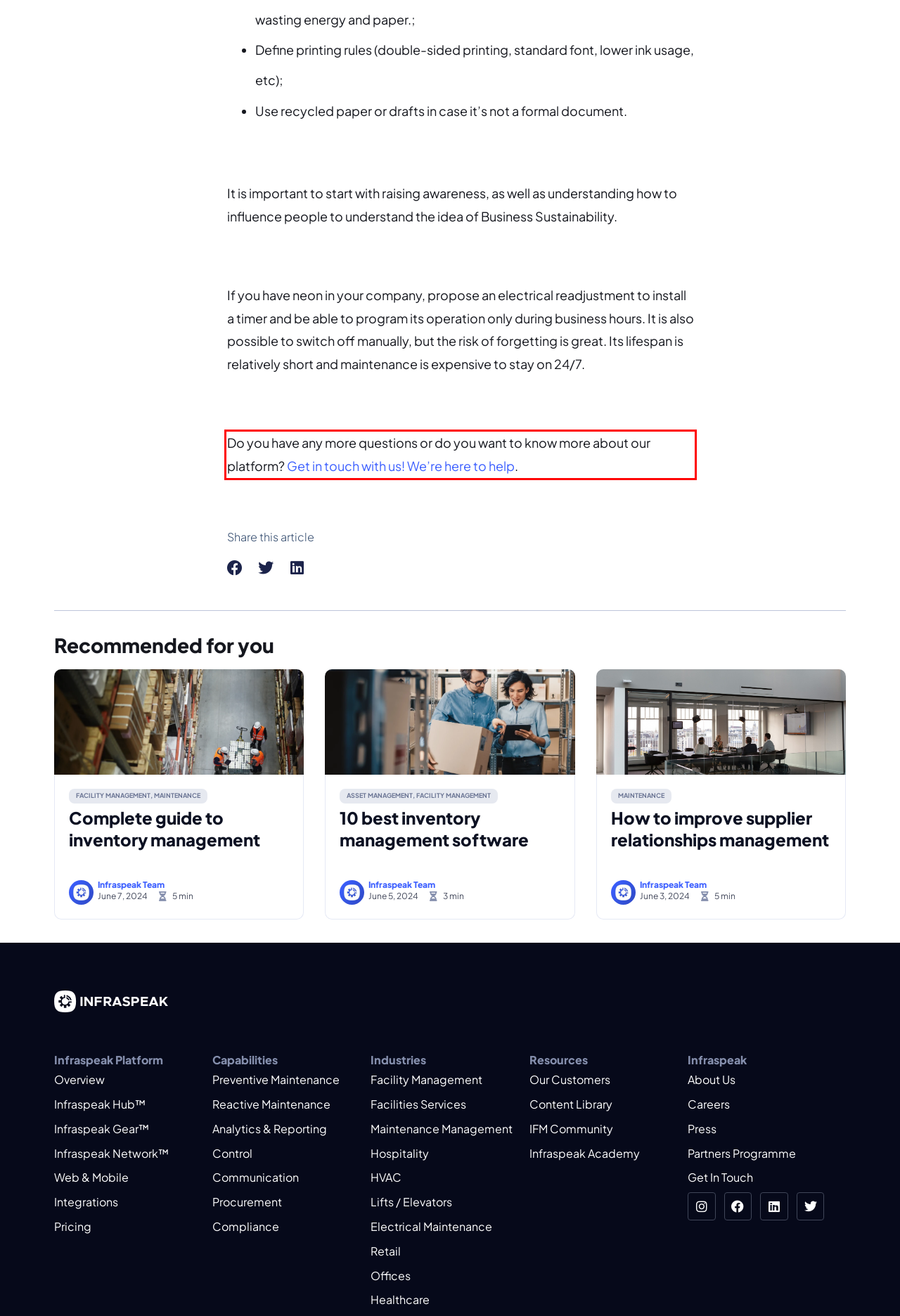Please analyze the provided webpage screenshot and perform OCR to extract the text content from the red rectangle bounding box.

Do you have any more questions or do you want to know more about our platform? Get in touch with us! We’re here to help.